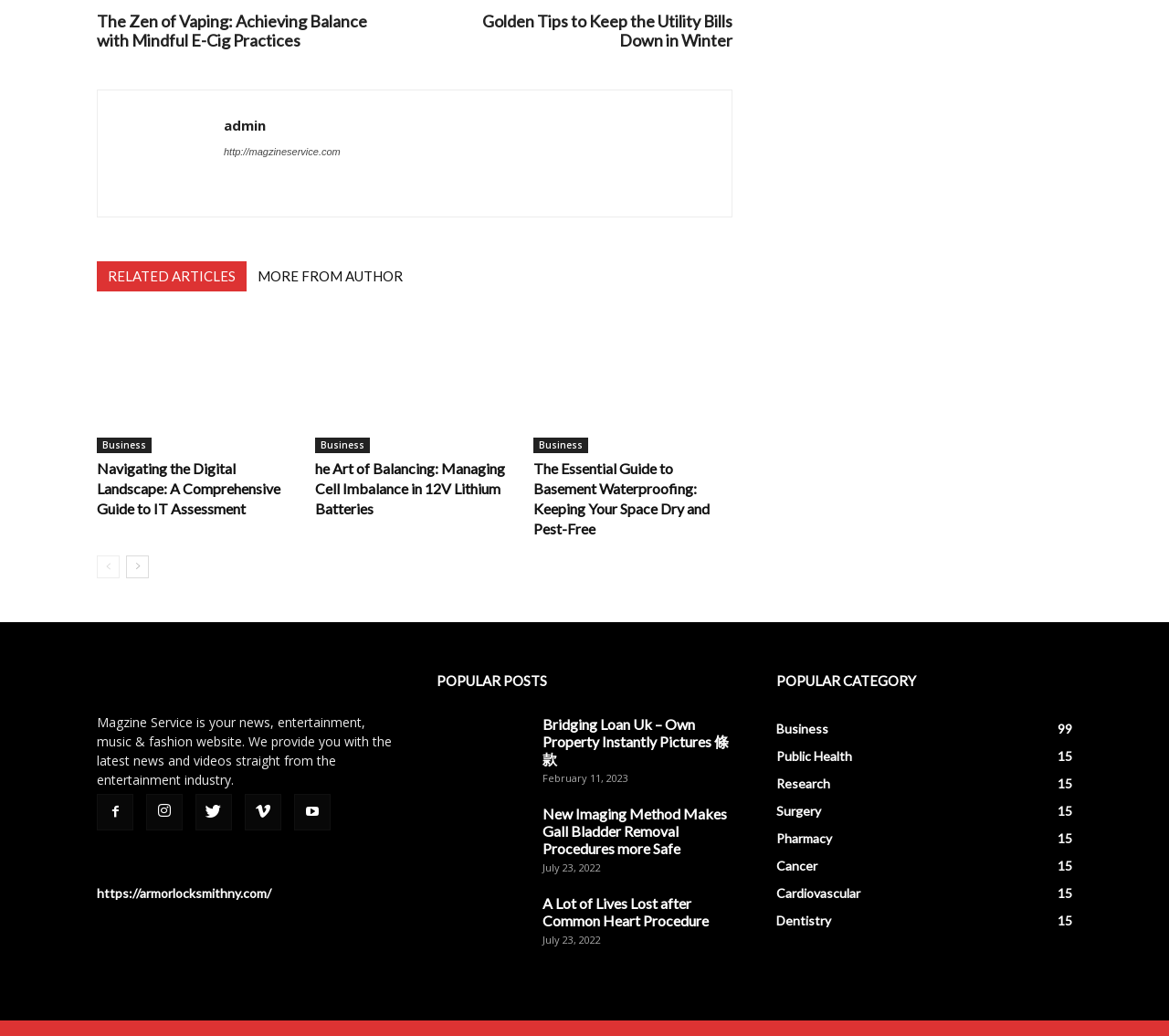What is the name of the website?
Provide an in-depth answer to the question, covering all aspects.

The name of the website can be found in the static text element at the bottom of the page, which reads 'Magzine Service is your news, entertainment, music & fashion website. We provide you with the latest news and videos straight from the entertainment industry.'